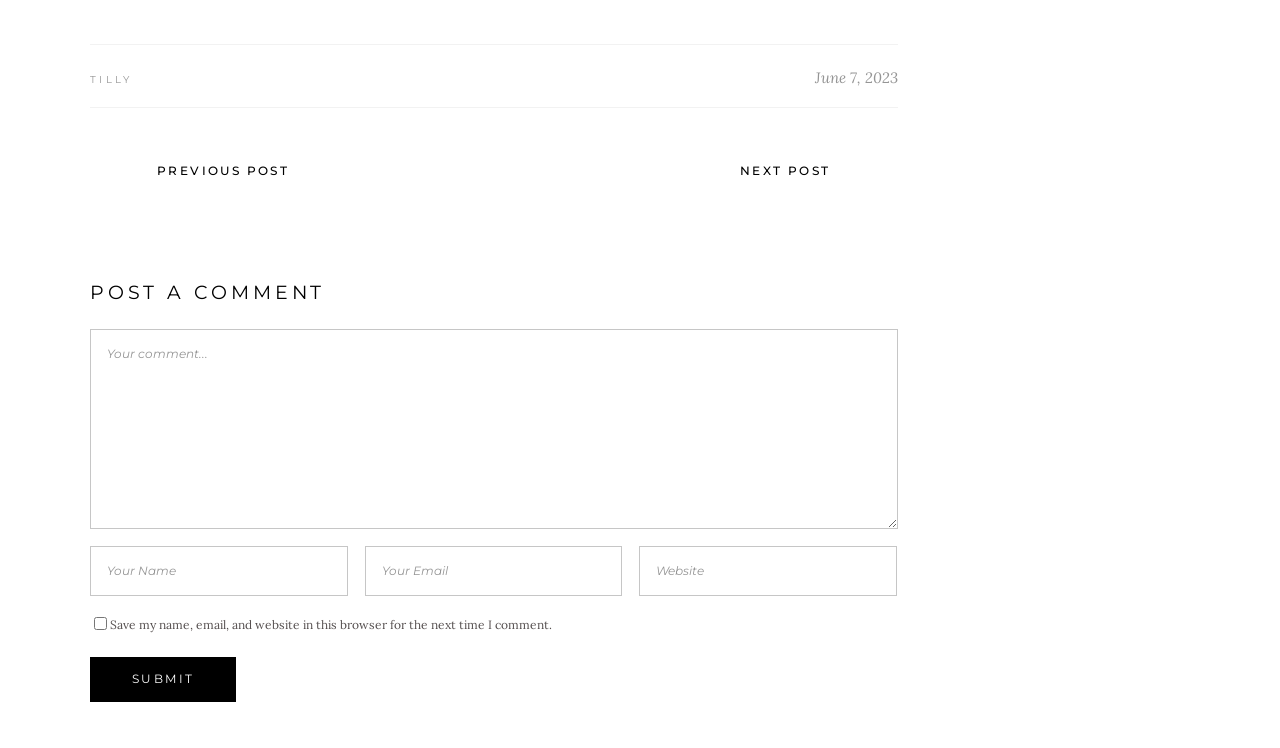What is the button at the bottom for?
Based on the screenshot, respond with a single word or phrase.

Submit comment